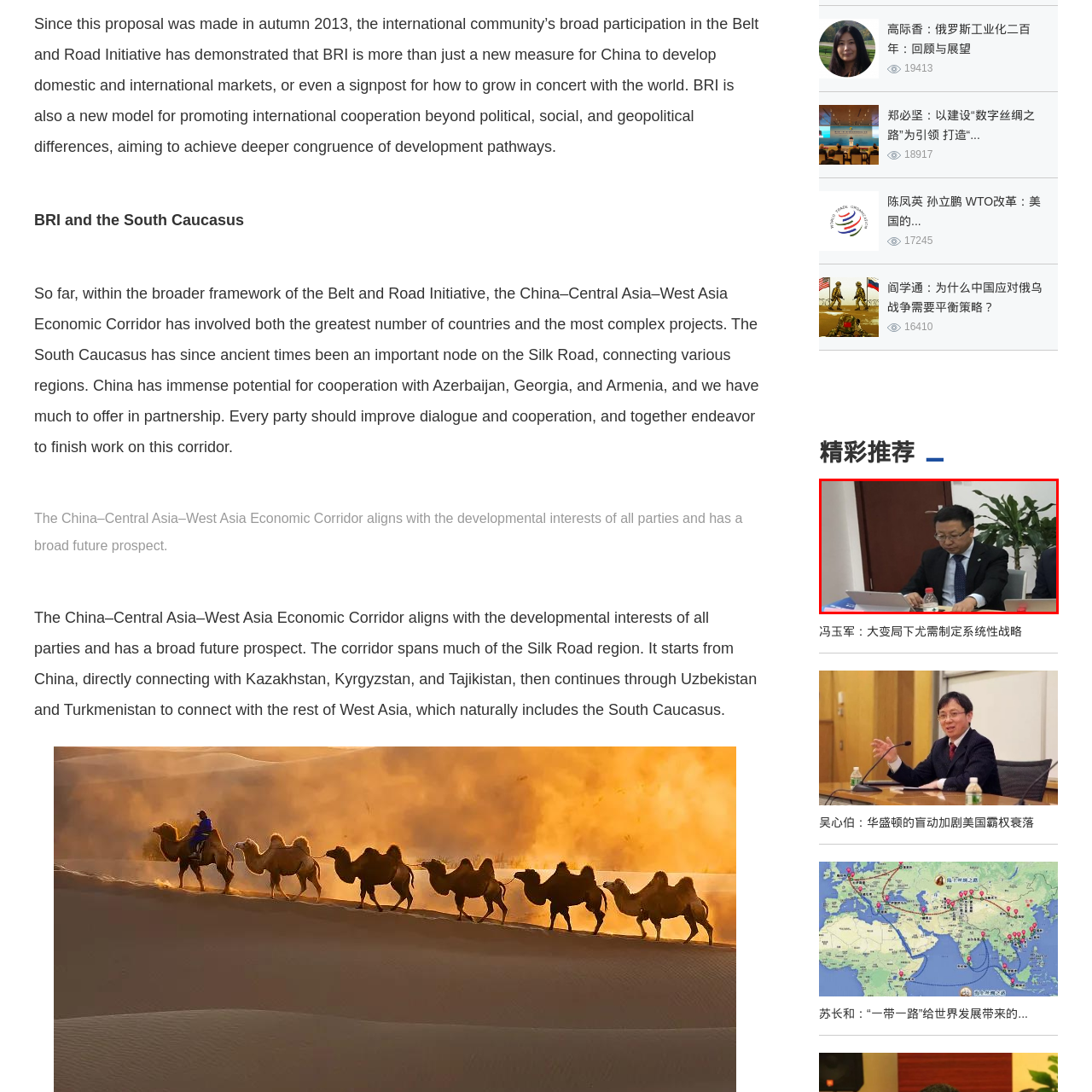Analyze the image surrounded by the red box and respond concisely: What is the setting of the image?

Formal setting